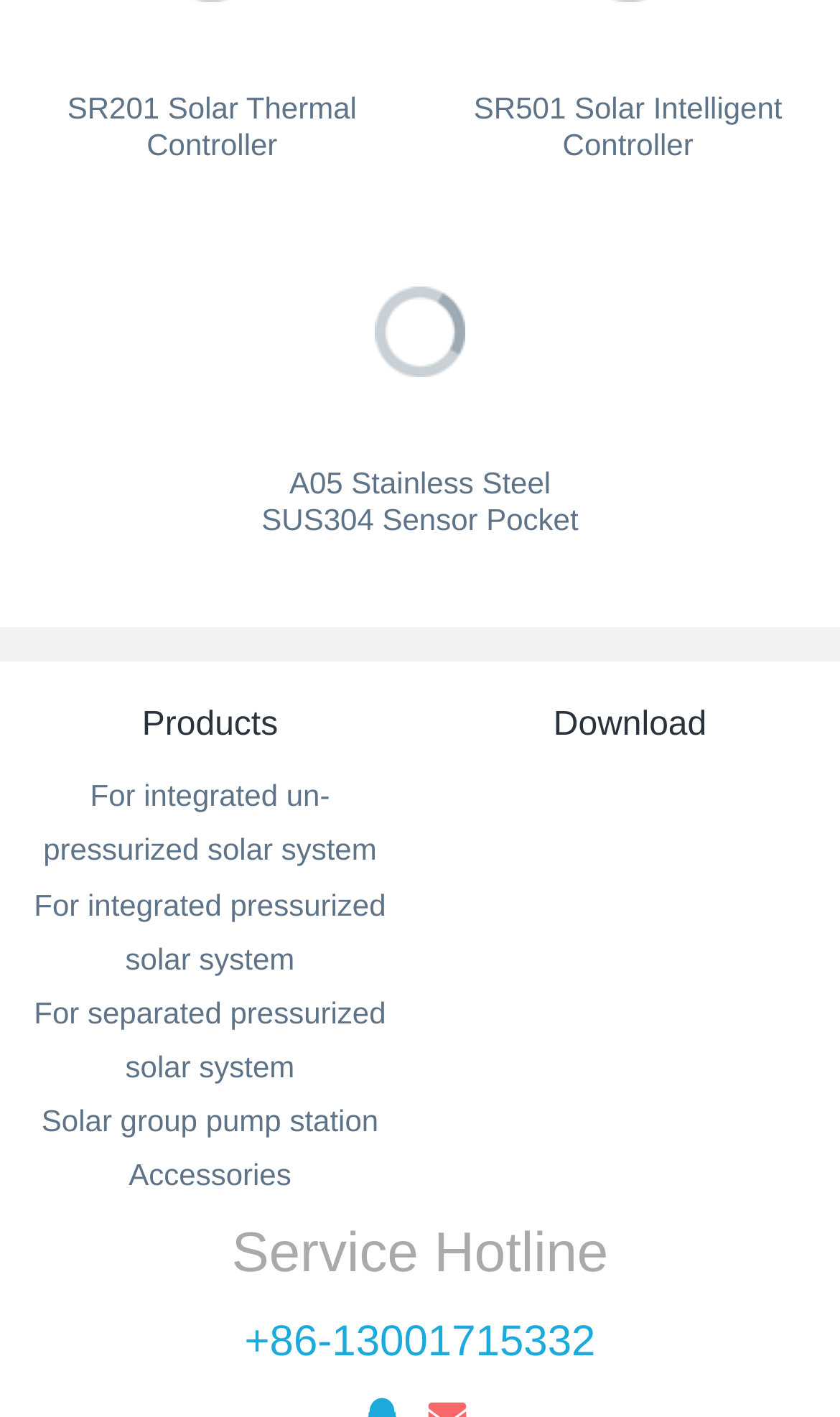What is the service hotline number?
Please provide a comprehensive answer to the question based on the webpage screenshot.

The service hotline number is displayed as a link at the bottom of the webpage, which is +86-13001715332.